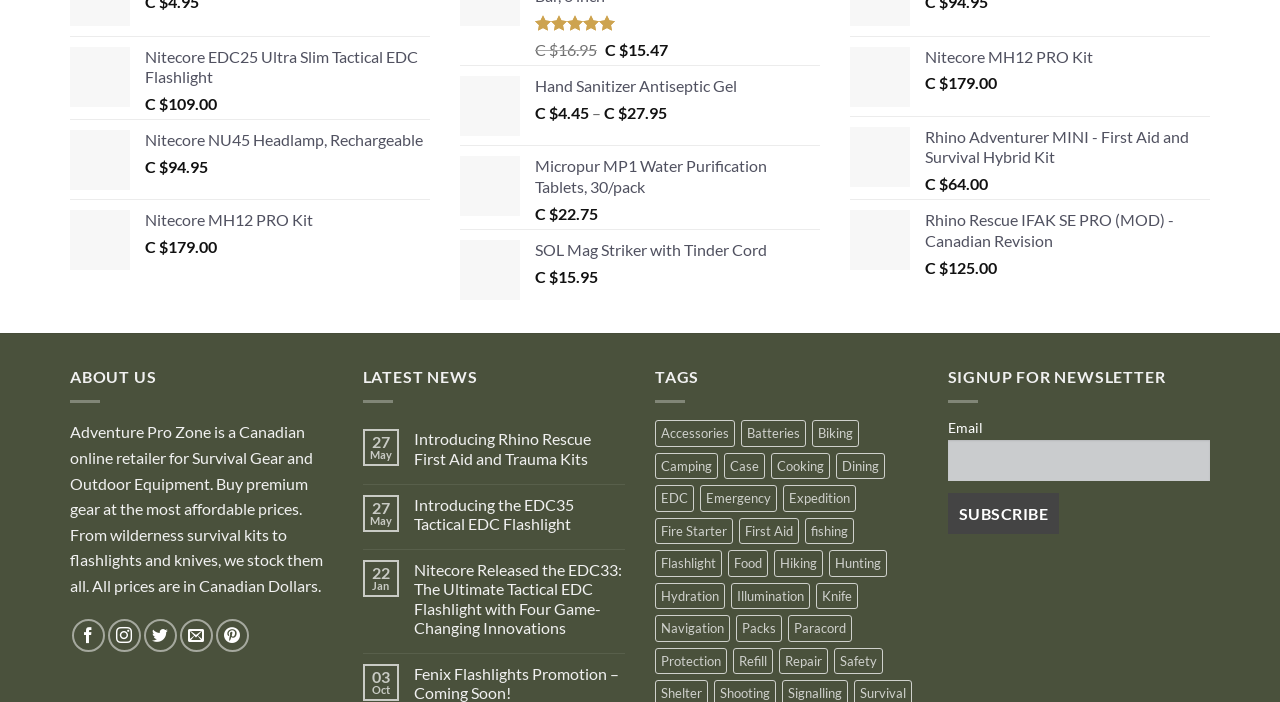Use a single word or phrase to answer this question: 
What is the original price of the Hand Sanitizer Antiseptic Gel?

C $16.95